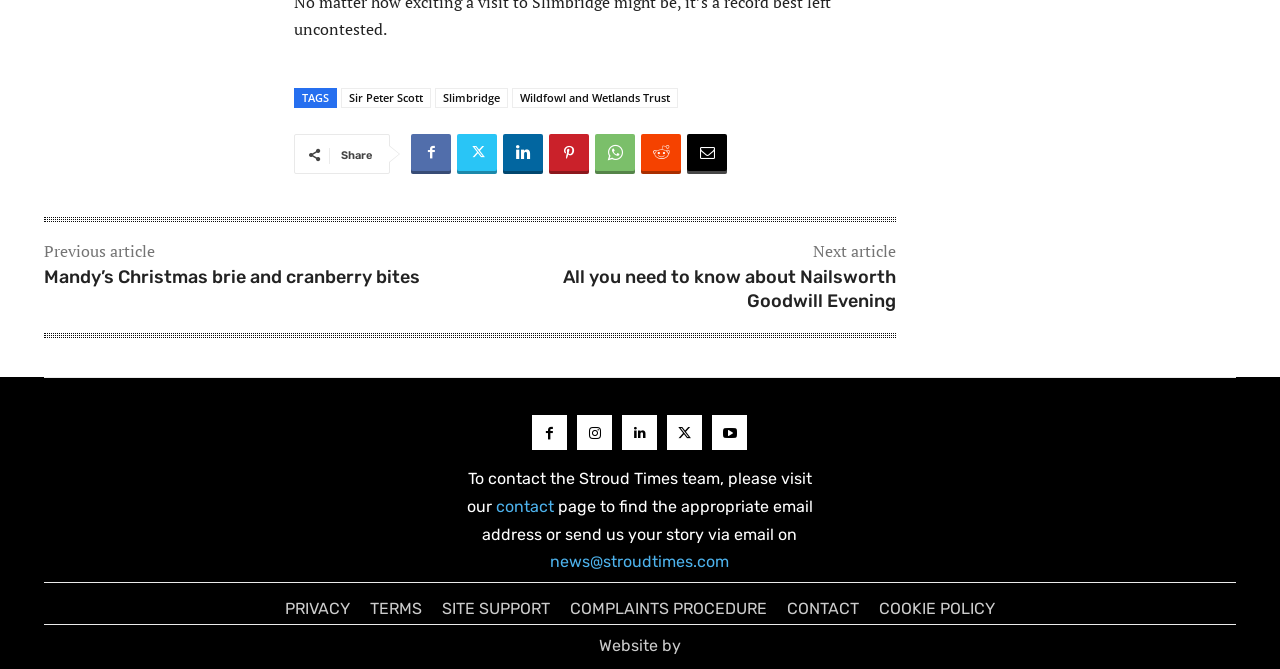Please provide the bounding box coordinate of the region that matches the element description: Contact. Coordinates should be in the format (top-left x, top-left y, bottom-right x, bottom-right y) and all values should be between 0 and 1.

[0.615, 0.894, 0.671, 0.926]